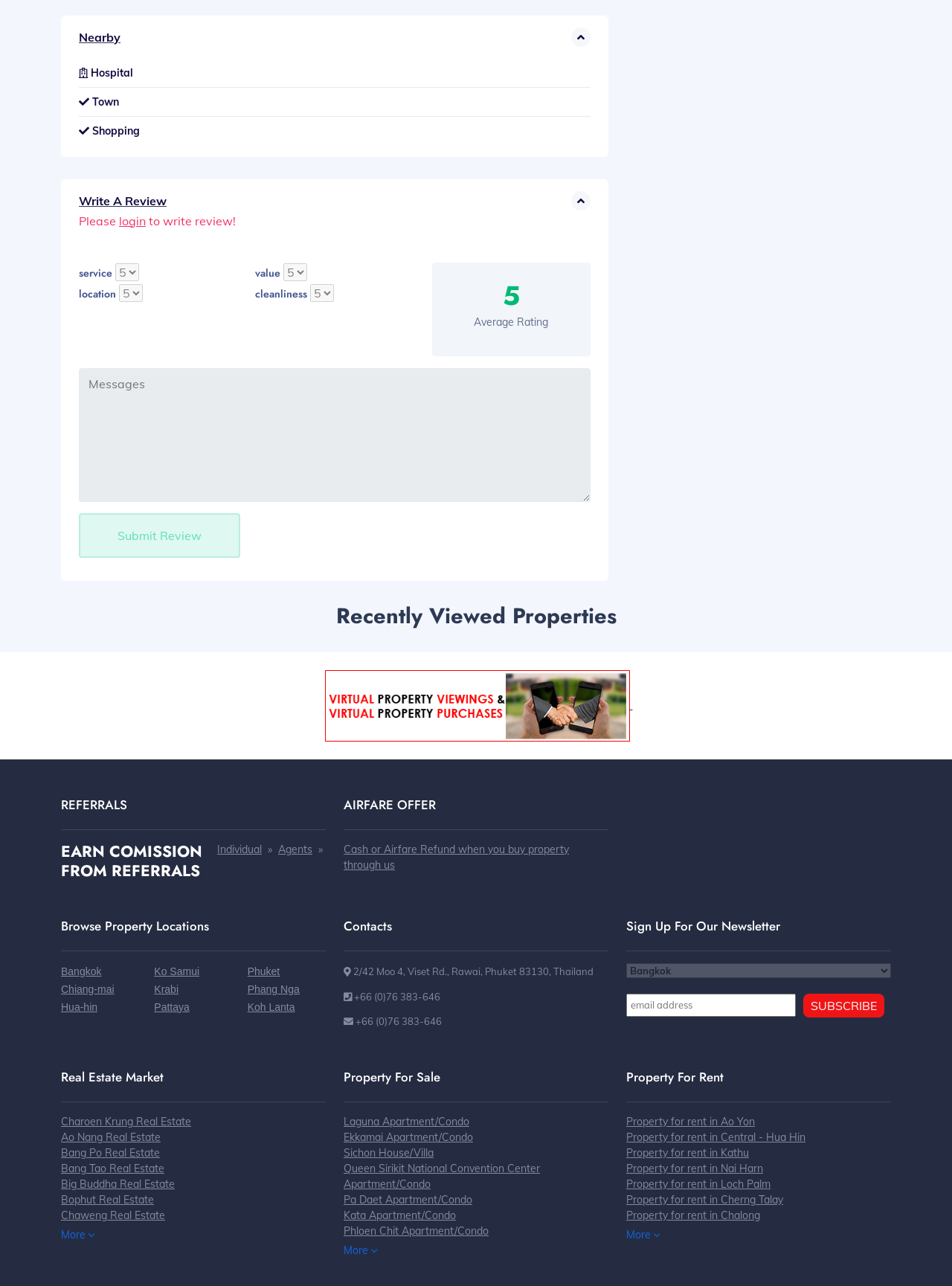Can you specify the bounding box coordinates for the region that should be clicked to fulfill this instruction: "Click on the 'Write A Review' link".

[0.083, 0.148, 0.62, 0.163]